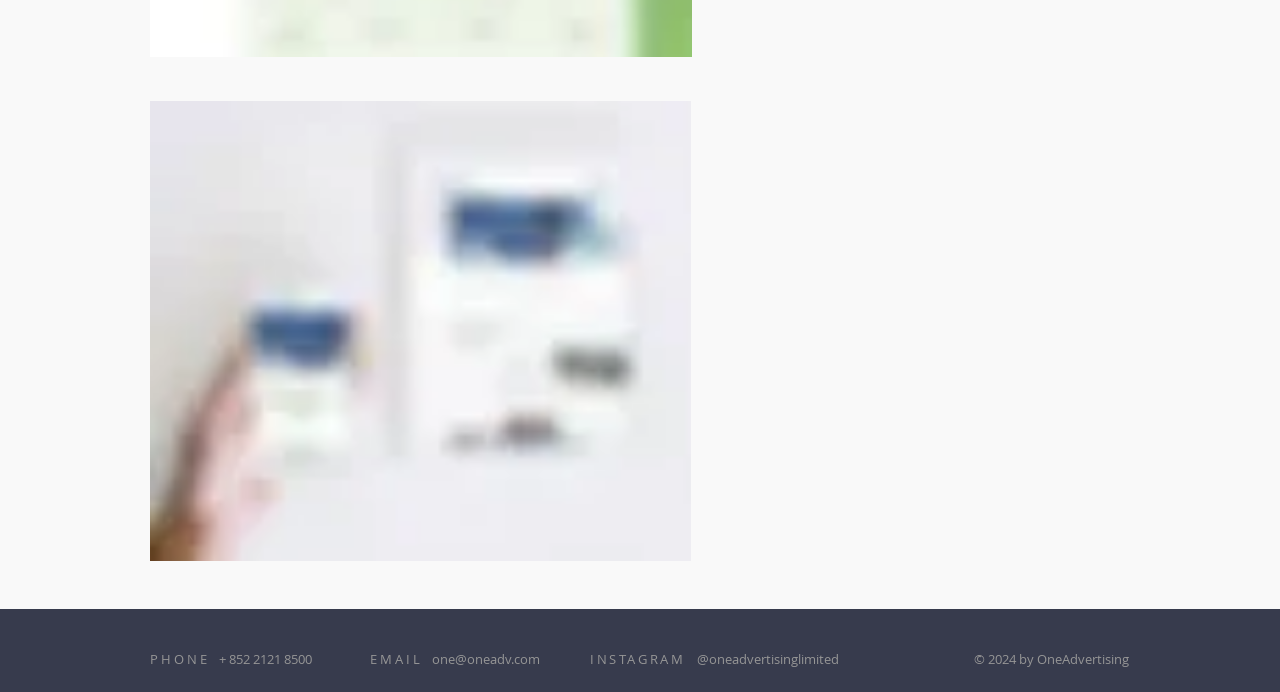Identify the bounding box of the HTML element described here: "INSTAGRAM @oneadvertisinglimited". Provide the coordinates as four float numbers between 0 and 1: [left, top, right, bottom].

[0.461, 0.939, 0.656, 0.965]